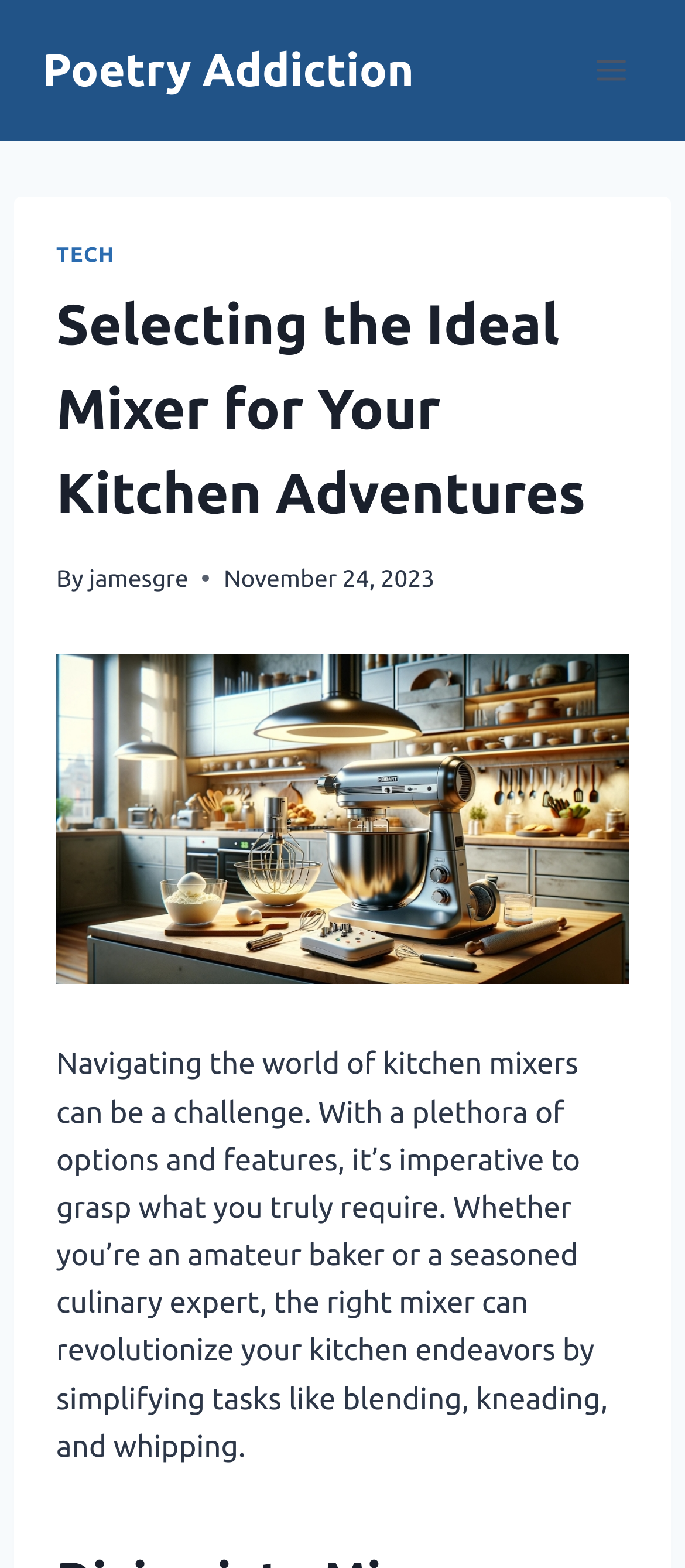Given the element description, predict the bounding box coordinates in the format (top-left x, top-left y, bottom-right x, bottom-right y), using floating point numbers between 0 and 1: Poetry Addiction

[0.062, 0.027, 0.604, 0.062]